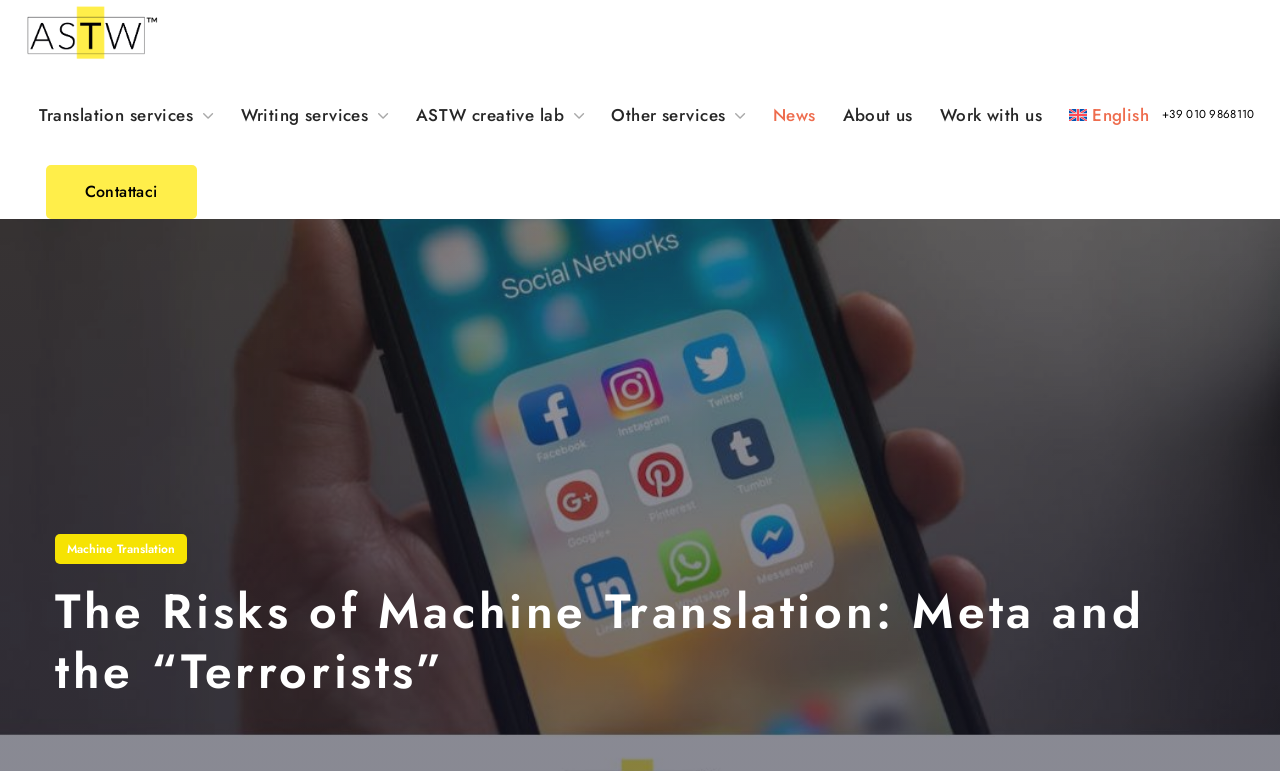Can you specify the bounding box coordinates for the region that should be clicked to fulfill this instruction: "Select Translation services".

[0.03, 0.084, 0.188, 0.214]